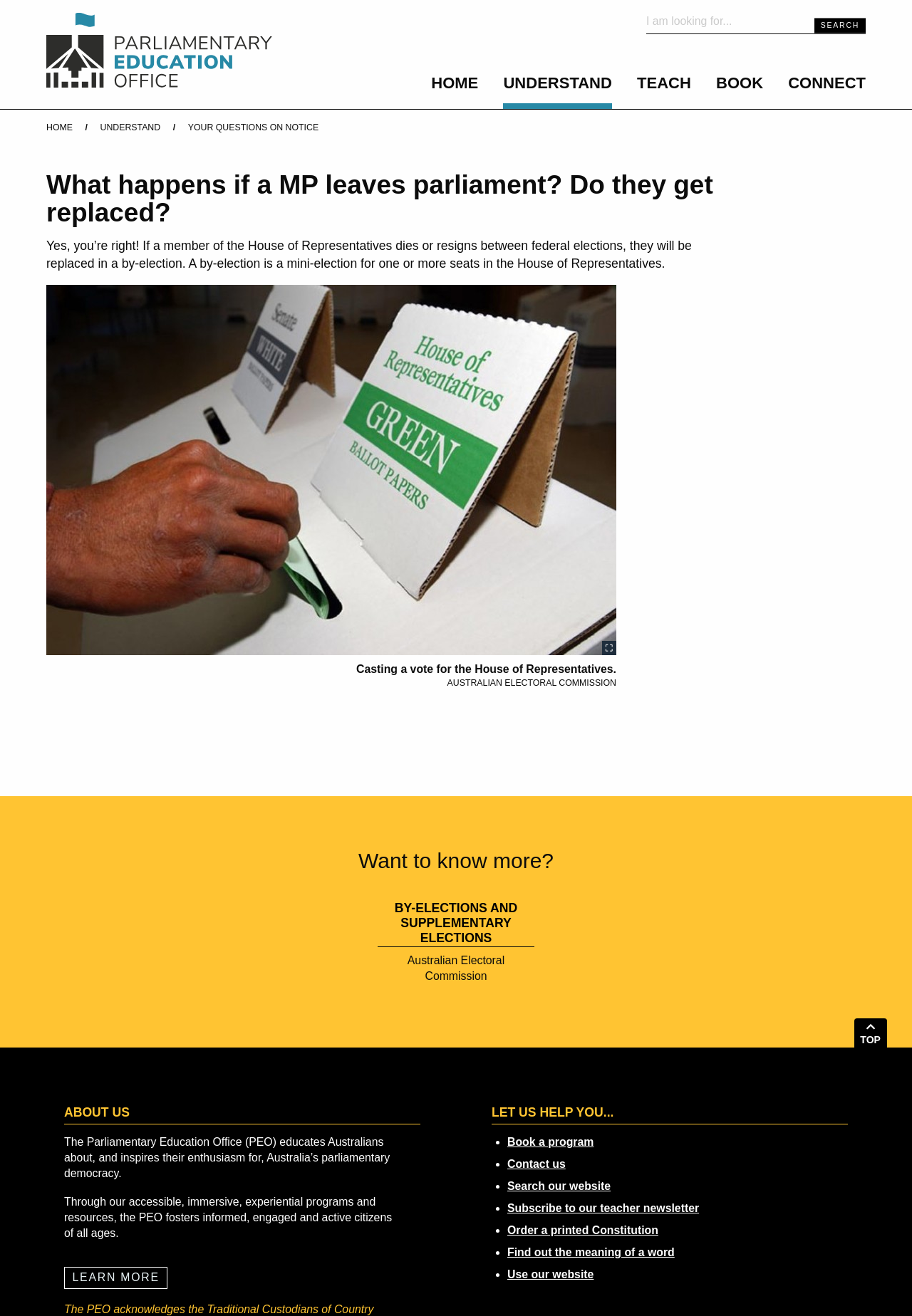Please give a succinct answer to the question in one word or phrase:
How can I find out the meaning of a word?

Use the website